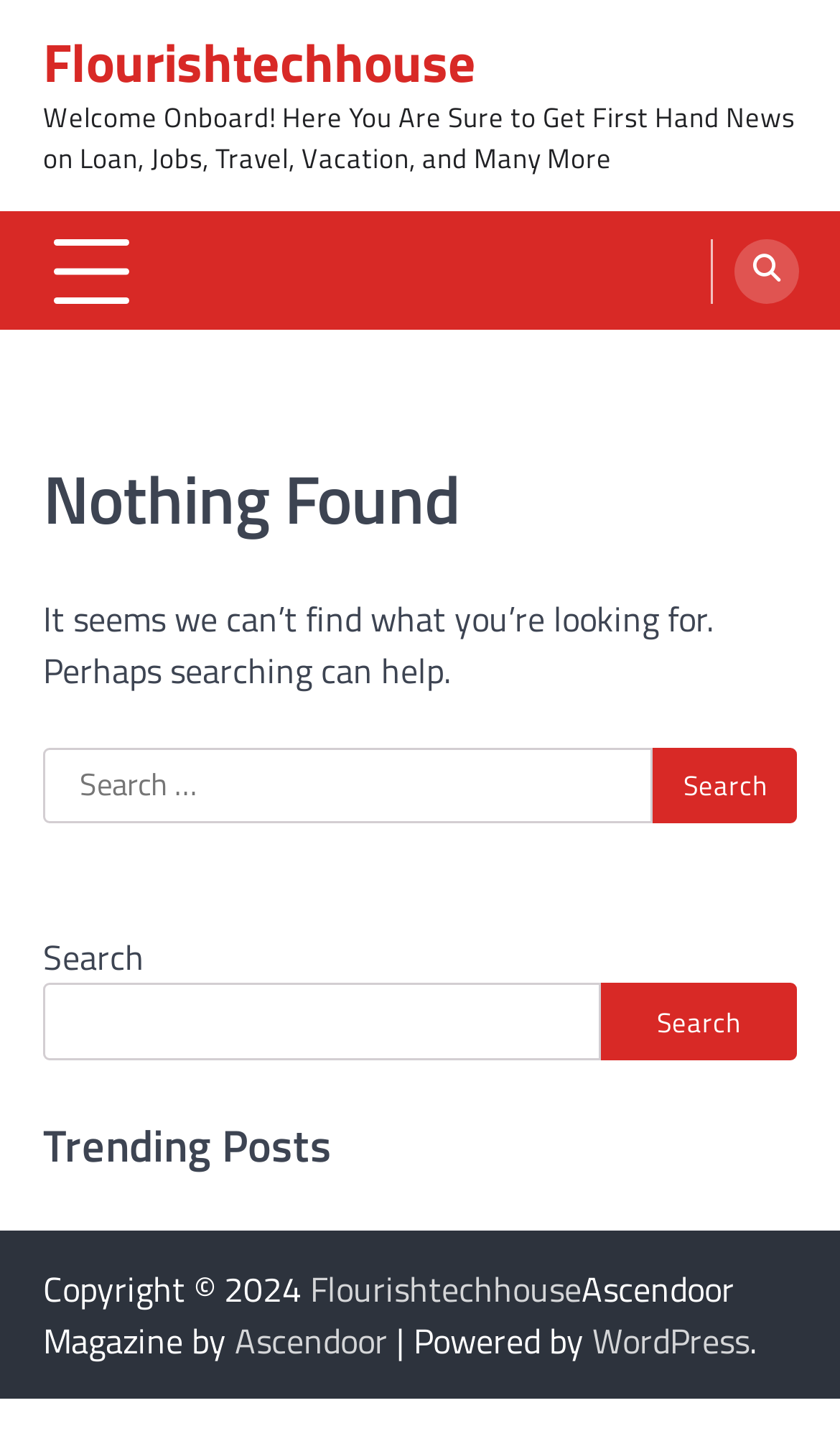Calculate the bounding box coordinates for the UI element based on the following description: "parent_node: Search name="s"". Ensure the coordinates are four float numbers between 0 and 1, i.e., [left, top, right, bottom].

[0.051, 0.687, 0.715, 0.741]